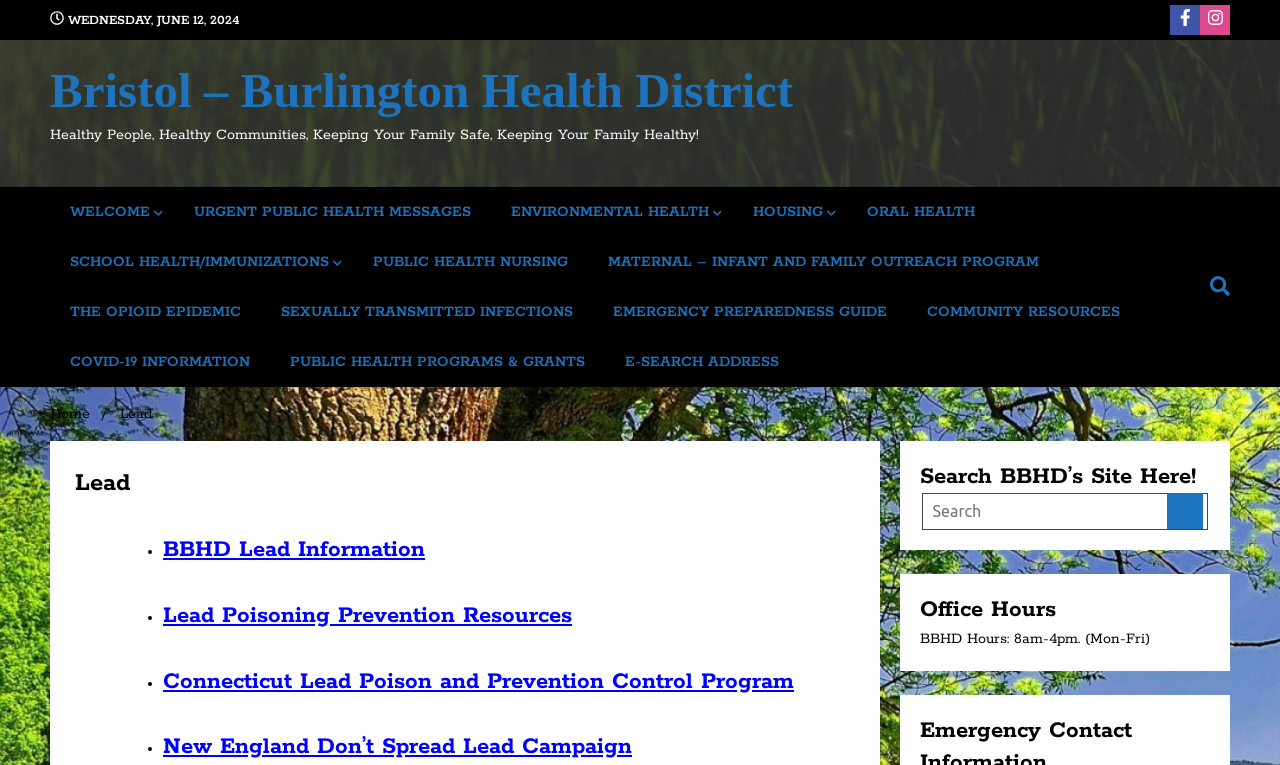Show the bounding box coordinates of the element that should be clicked to complete the task: "Learn about Lead Poisoning Prevention Resources".

[0.127, 0.787, 0.447, 0.823]